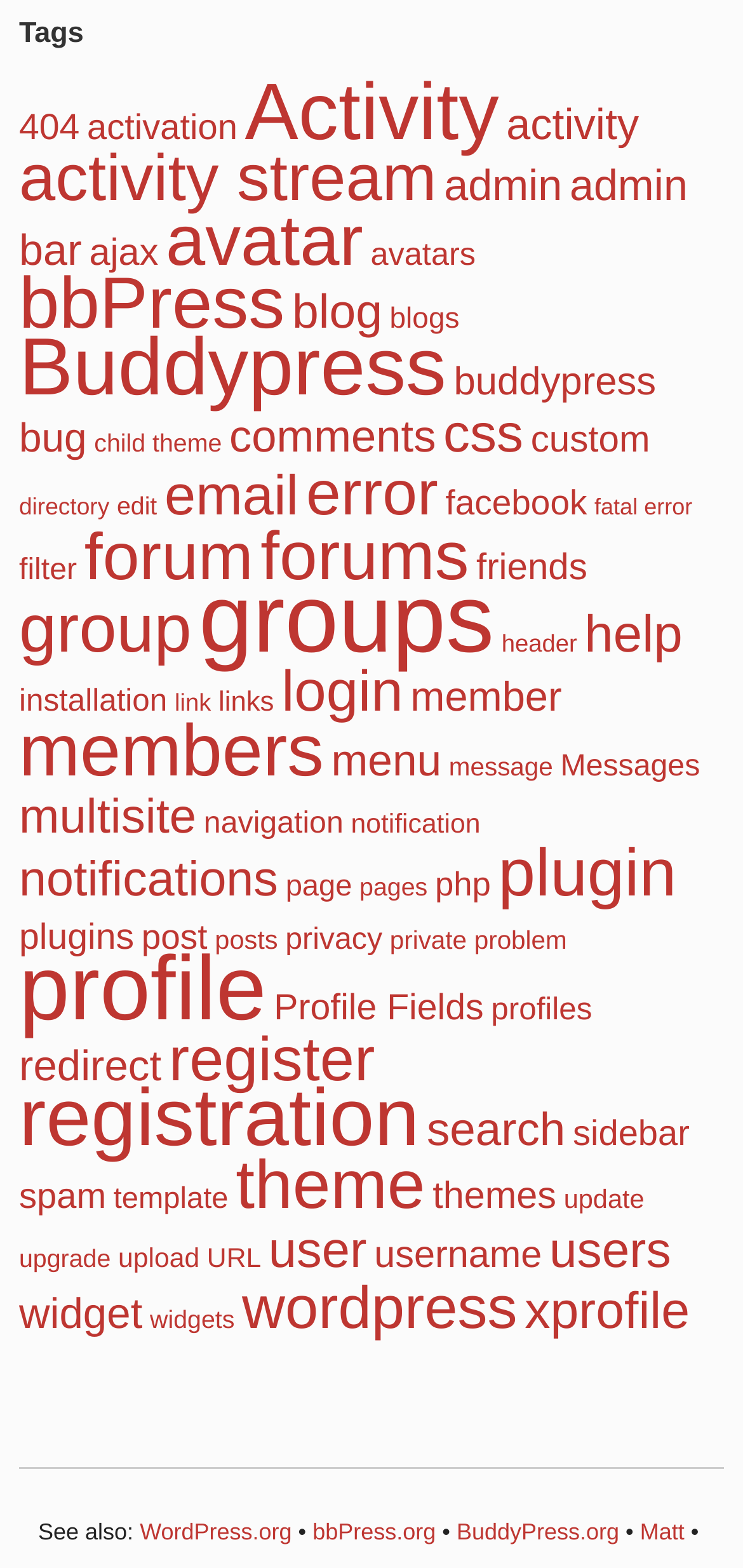What is the second most popular item?
Provide a well-explained and detailed answer to the question.

I looked at the number of items in each link and found that 'Activity' has the second most items, 868, making it the second most popular item.